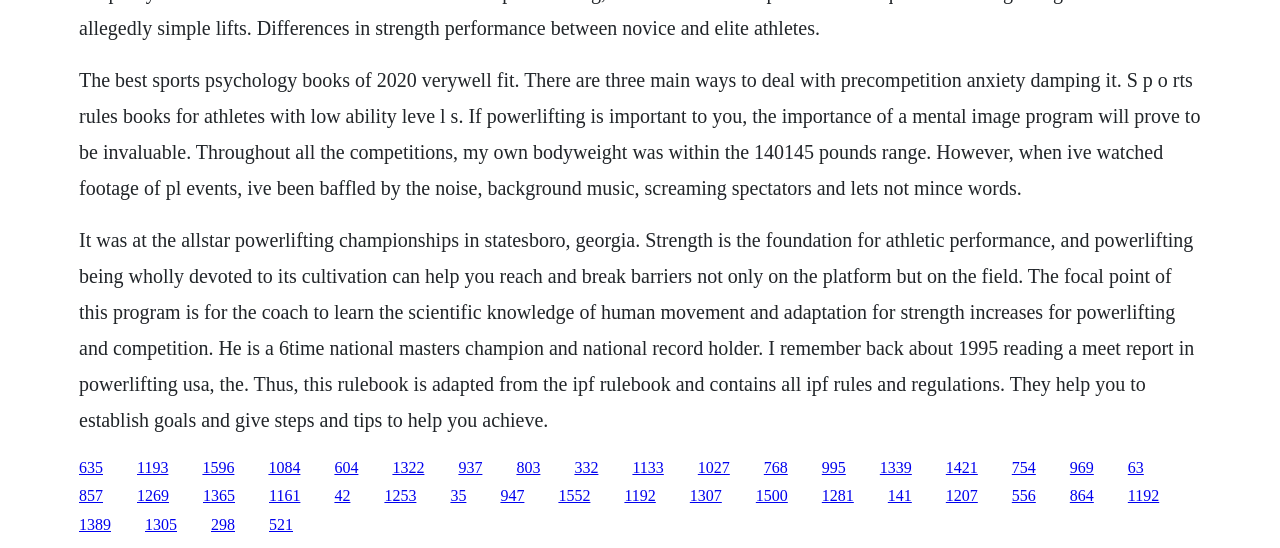What is the focus of the coach's program?
Please craft a detailed and exhaustive response to the question.

The text states 'the focal point of this program is for the coach to learn the scientific knowledge of human movement and adaptation for strength increases for powerlifting and competition', indicating that the coach's program focuses on the scientific knowledge of human movement.